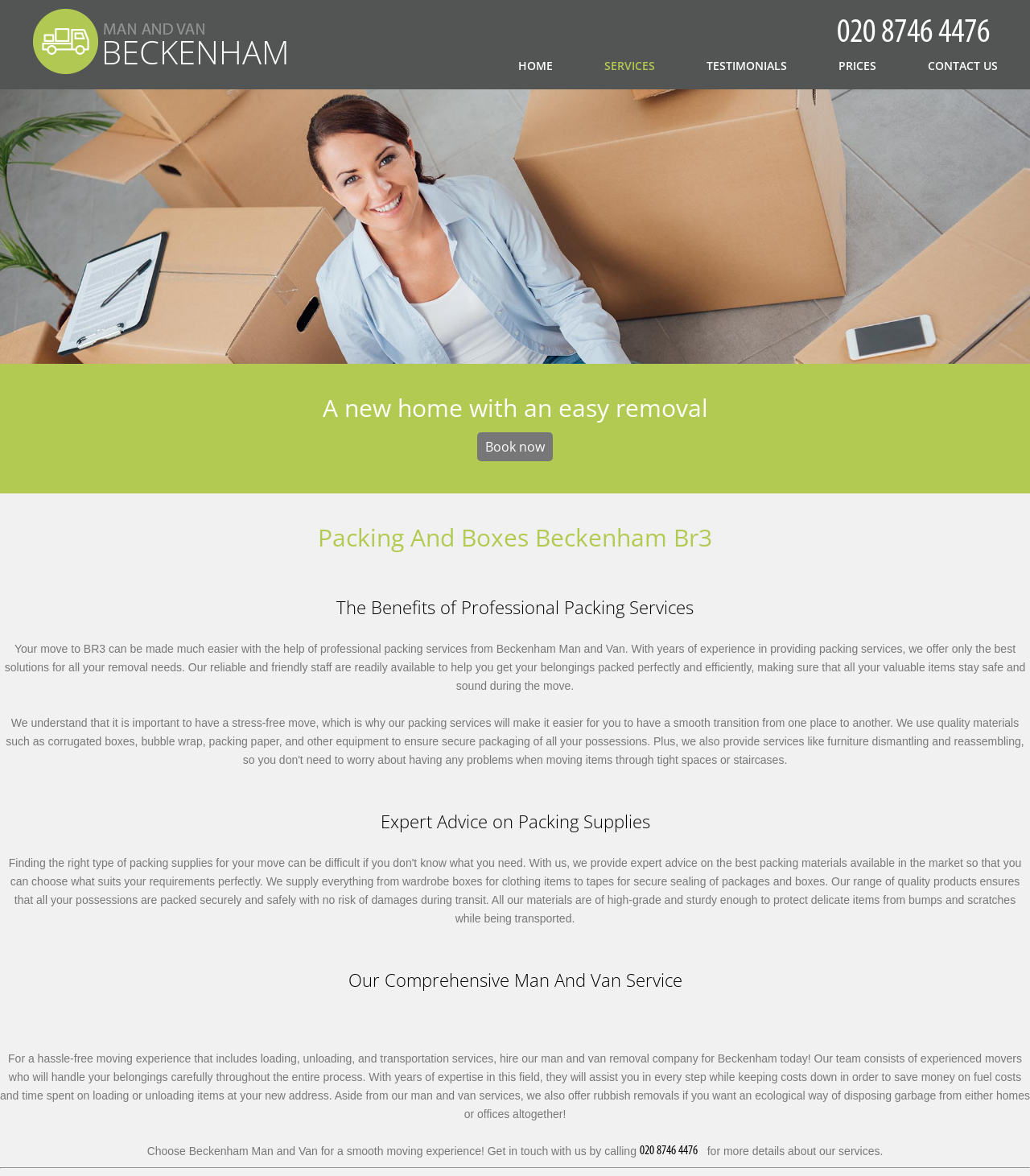What is the name of the company?
Using the visual information from the image, give a one-word or short-phrase answer.

Beckenham Man and Van